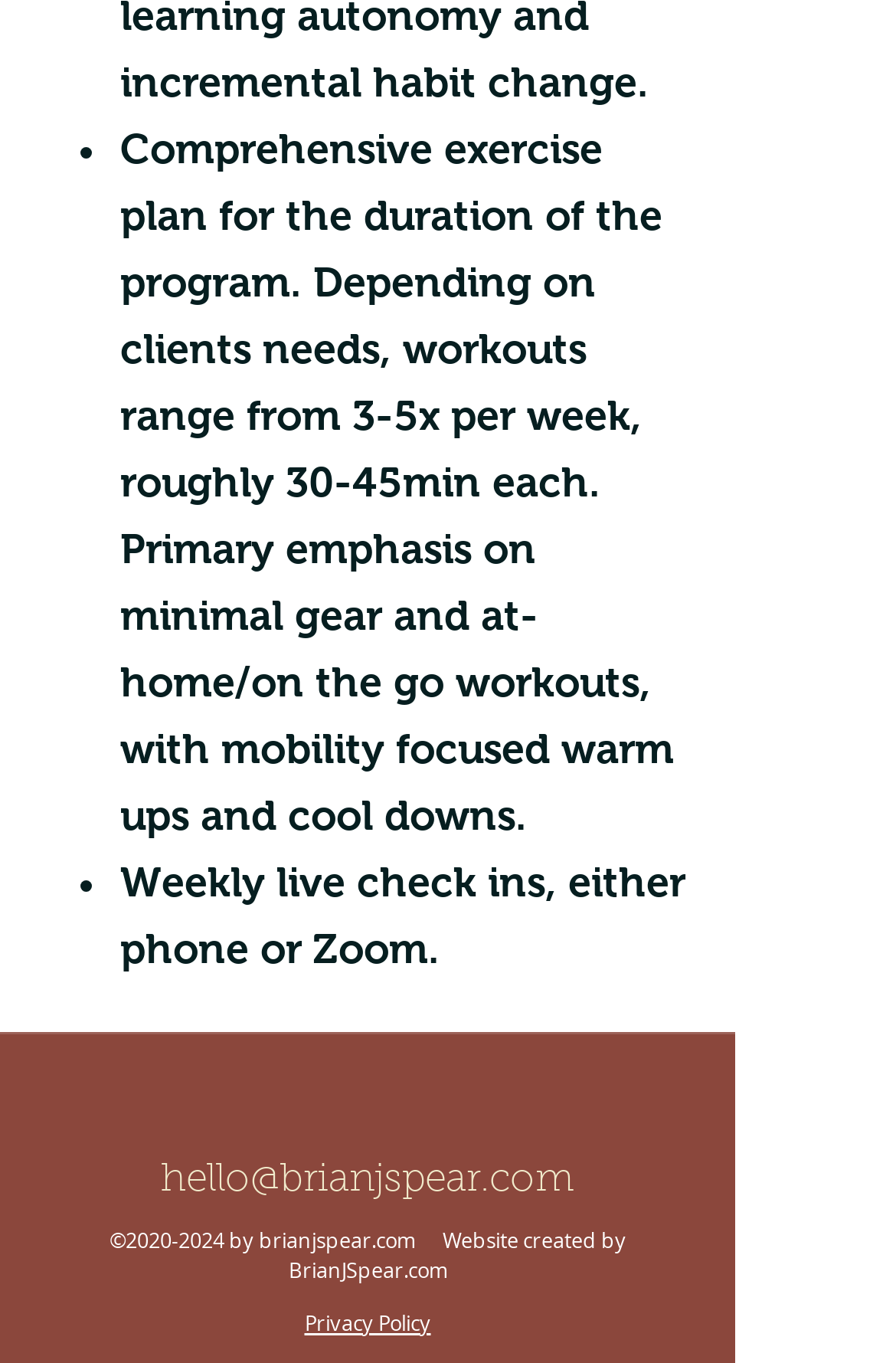Determine the bounding box coordinates for the UI element with the following description: "2020-2024". The coordinates should be four float numbers between 0 and 1, represented as [left, top, right, bottom].

[0.14, 0.9, 0.25, 0.921]